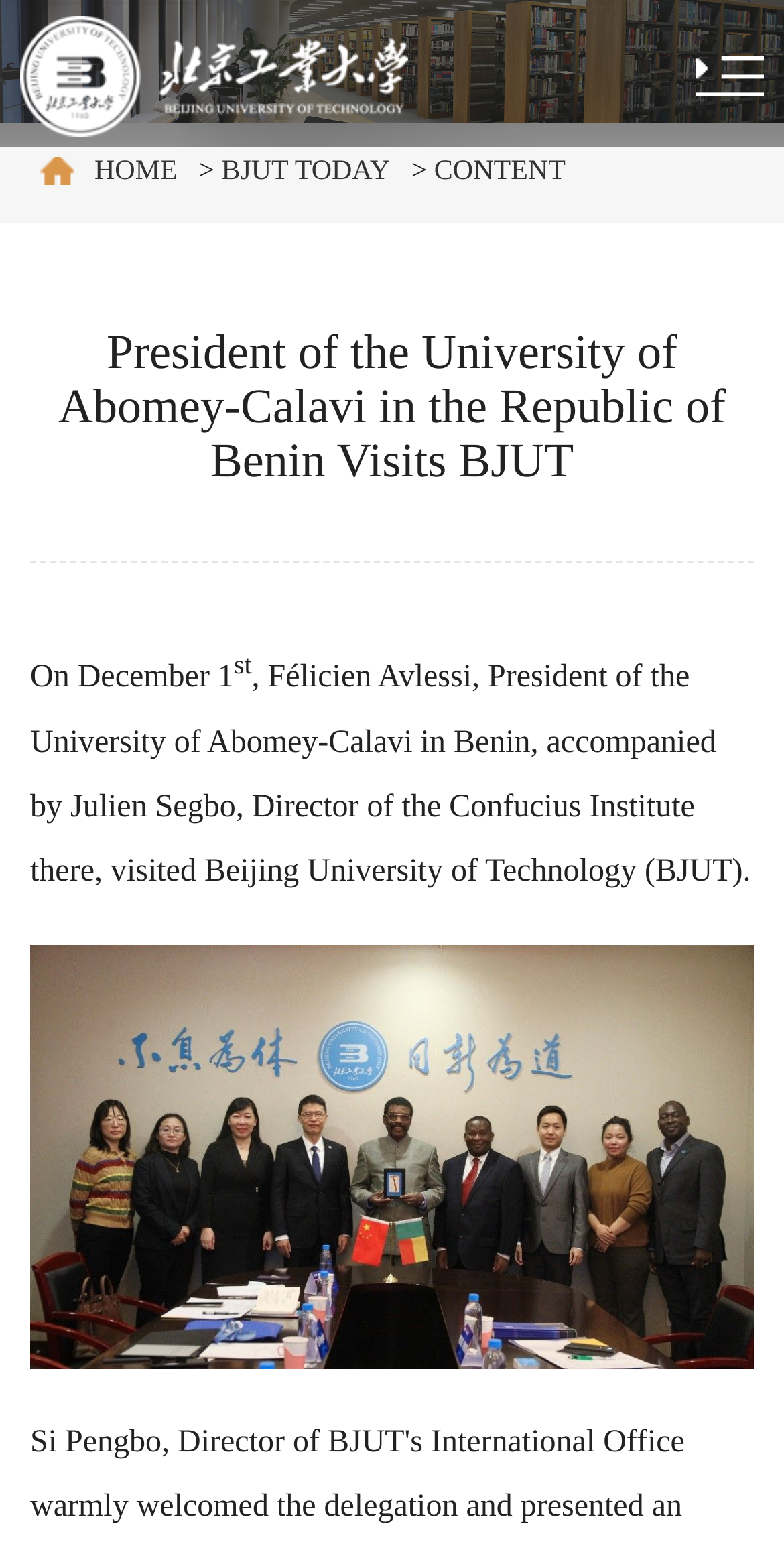What is the position of Félicien Avlessi?
Please use the image to provide a one-word or short phrase answer.

President of the University of Abomey-Calavi